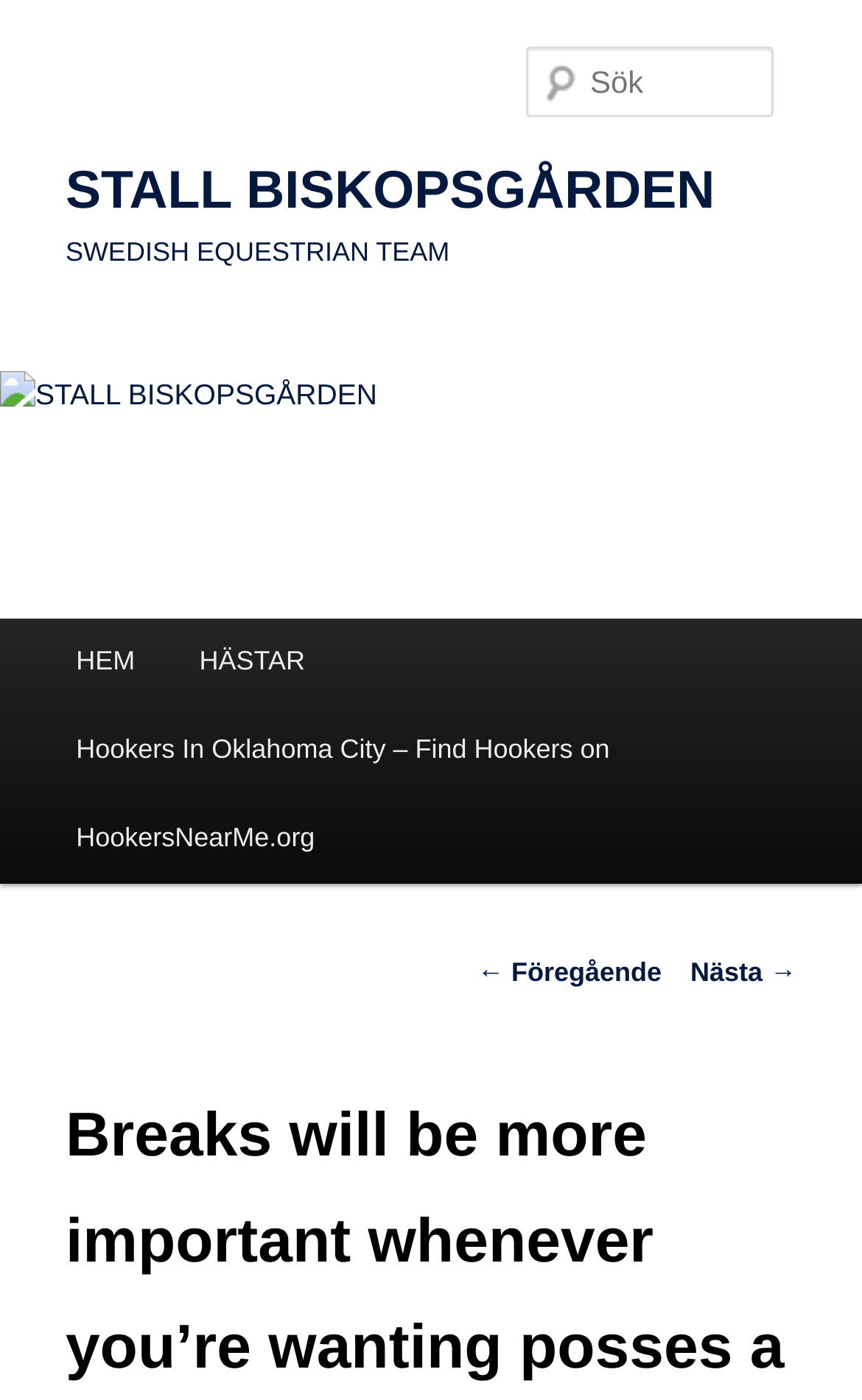What is the name of the stall?
Answer the question with a single word or phrase, referring to the image.

STALL BISKOPSGÅRDEN